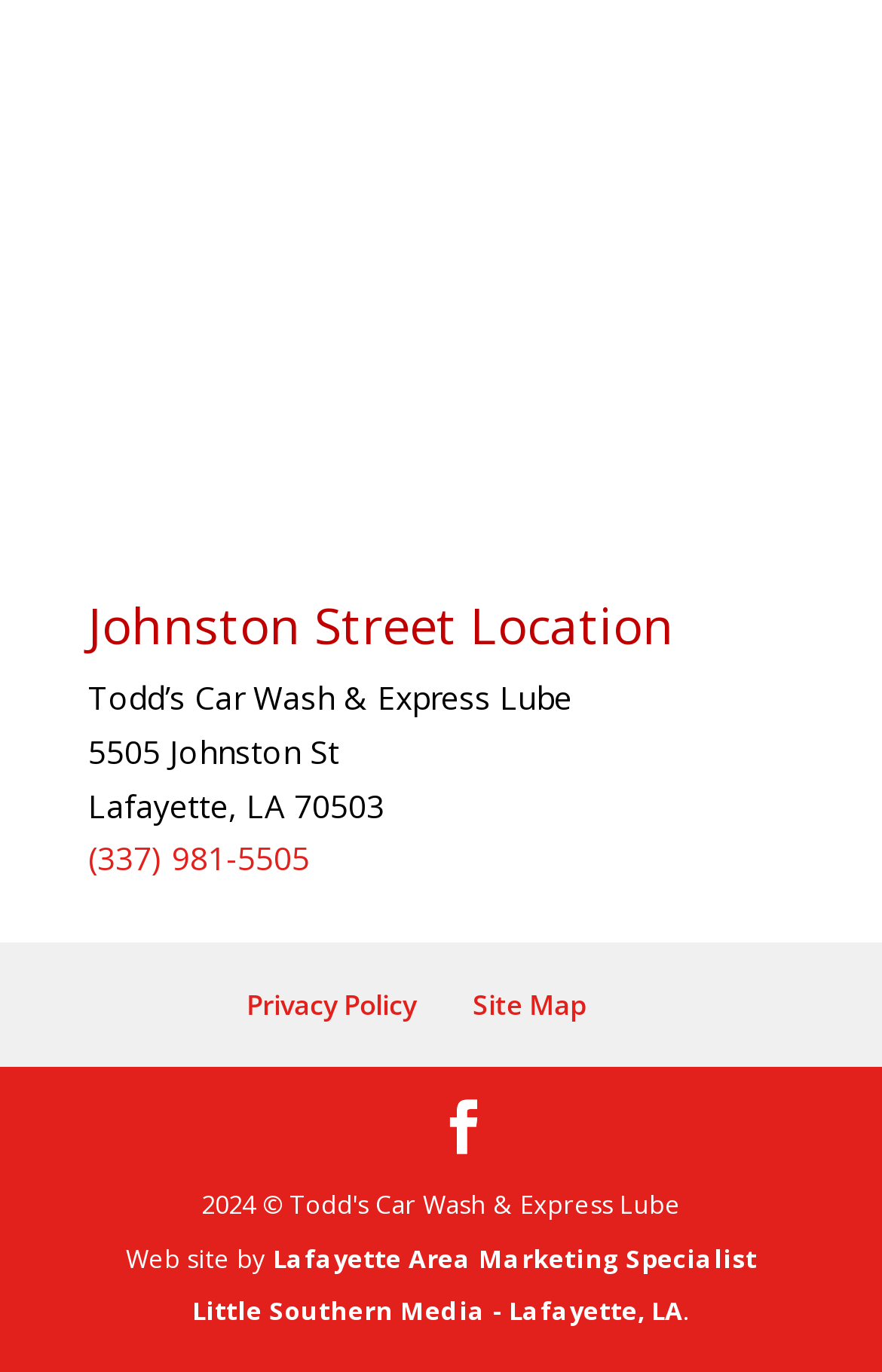What is the street address of Todd's Car Wash & Express Lube?
Refer to the image and provide a one-word or short phrase answer.

5505 Johnston St